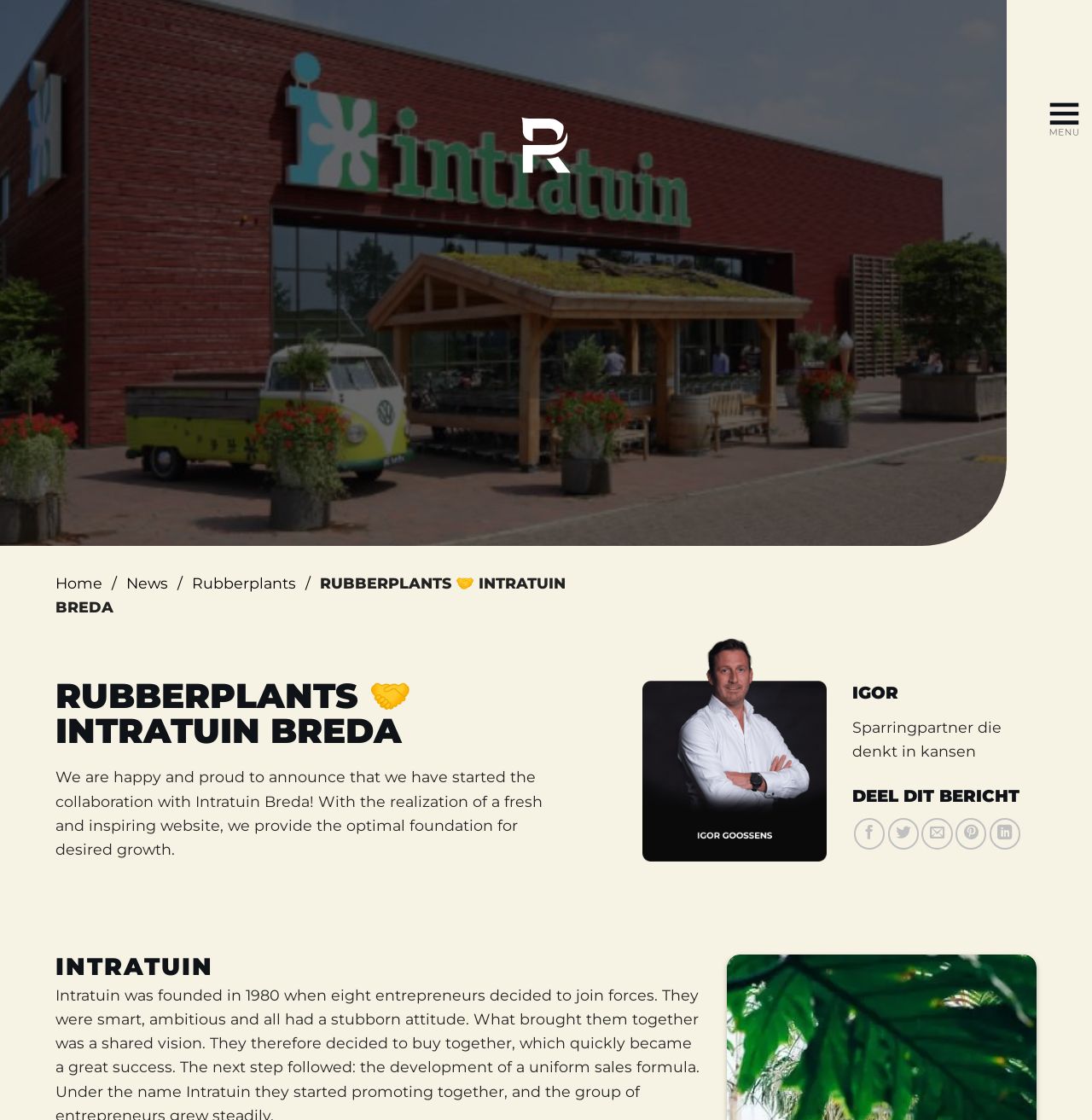Find the bounding box coordinates of the UI element according to this description: "News".

[0.116, 0.513, 0.154, 0.529]